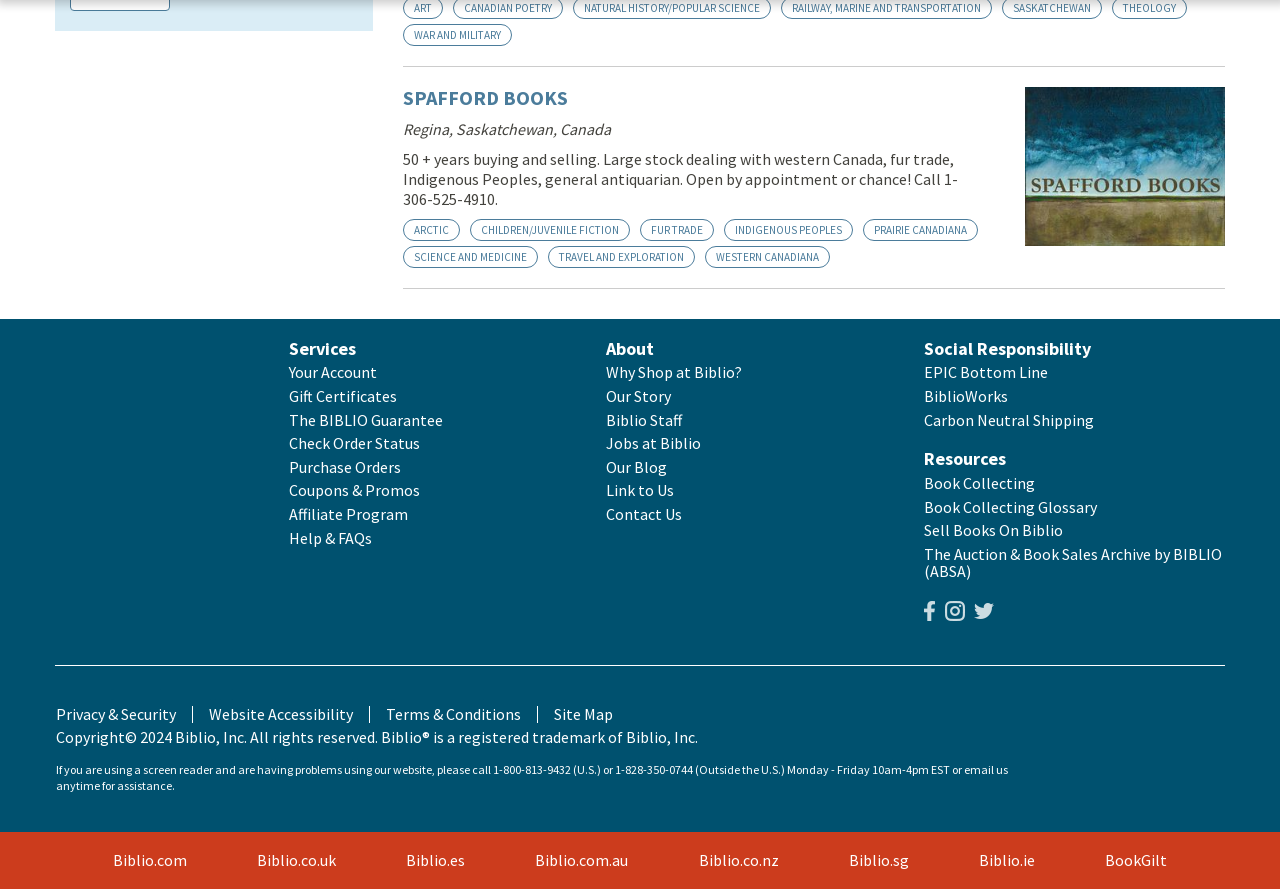Locate the bounding box coordinates of the UI element described by: "Ben Feist". The bounding box coordinates should consist of four float numbers between 0 and 1, i.e., [left, top, right, bottom].

None